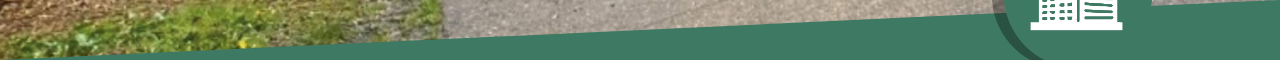Give a concise answer using only one word or phrase for this question:
What is the surface on the right side of the image?

Concrete or asphalt